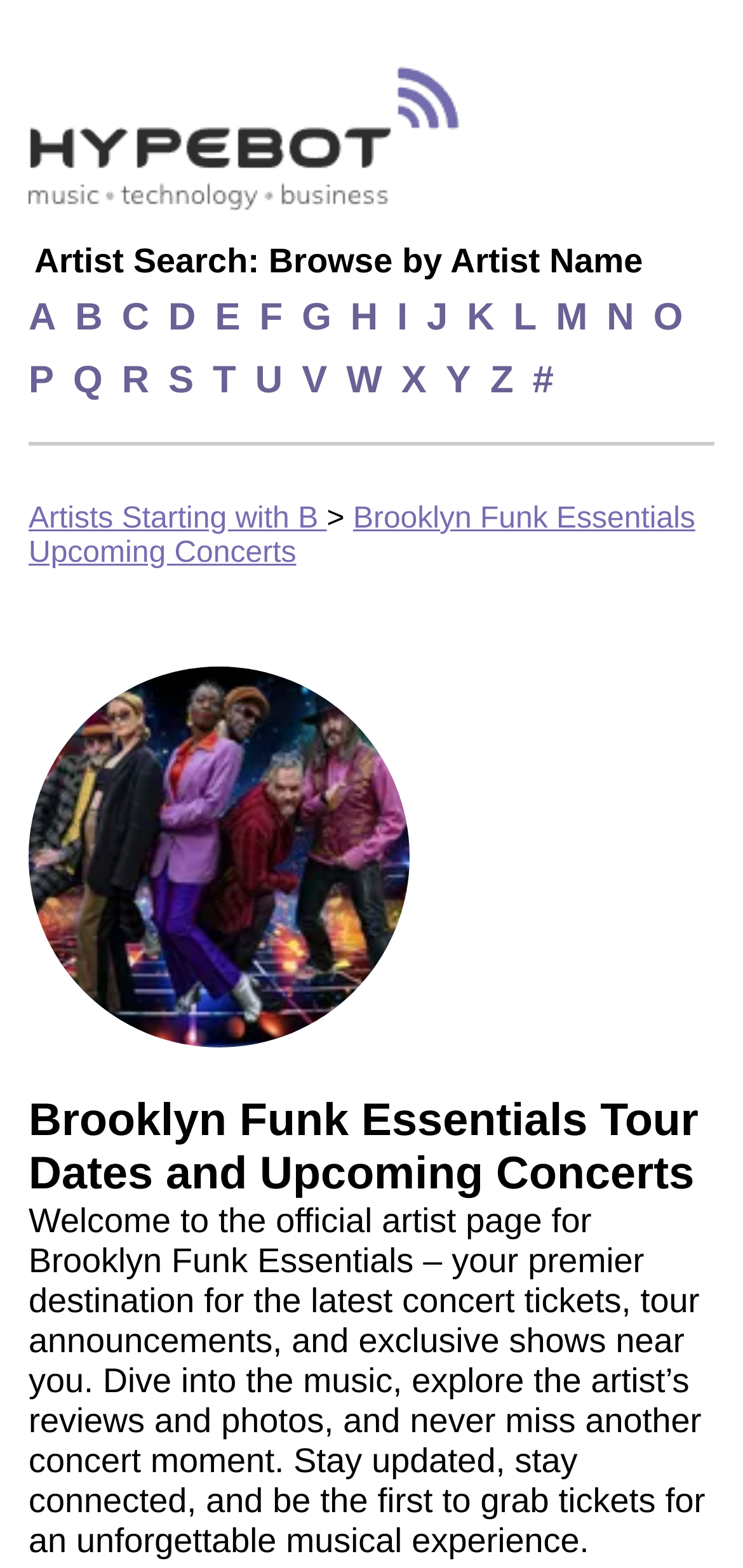Highlight the bounding box coordinates of the element you need to click to perform the following instruction: "Browse artists starting with A."

[0.038, 0.189, 0.076, 0.217]